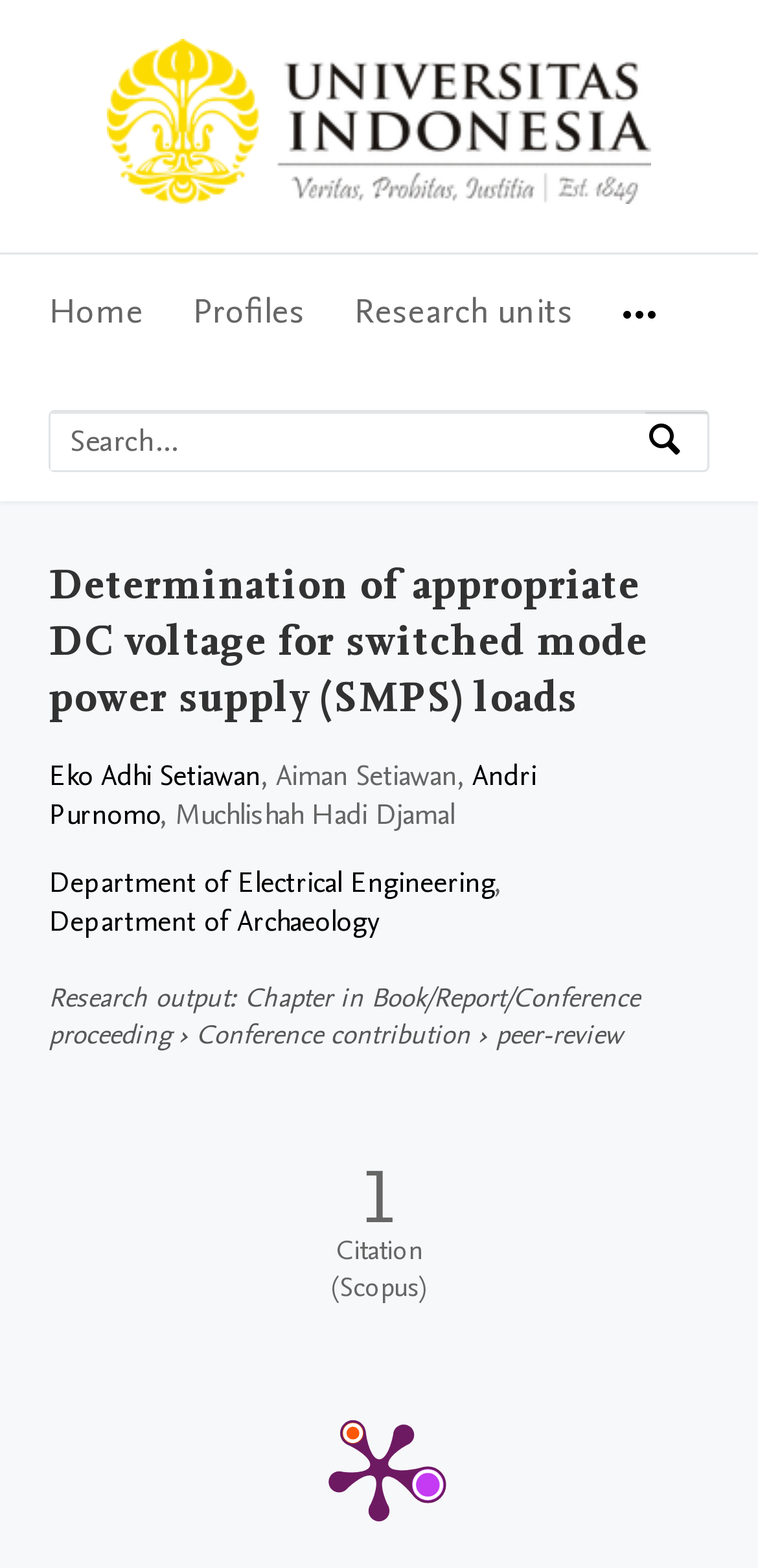Generate a comprehensive description of the contents of the webpage.

The webpage is about a research output titled "Determination of appropriate DC voltage for switched mode power supply (SMPS) loads" from Universitas Indonesia. At the top, there is a Universitas Indonesia logo and a navigation menu with links to "Home", "Profiles", "Research units", and "More navigation options". 

Below the navigation menu, there is a search bar with a label "Search by expertise, name or affiliation" and a search button. 

The main content of the webpage is divided into sections. The first section has a heading with the title of the research output. Below the heading, there are links to the authors' names, Eko Adhi Setiawan, Aiman Setiawan, and Andri Purnomo, along with their affiliations, Department of Electrical Engineering and Department of Archaeology. 

The next section is about the research output details, with labels "Research output" and "Chapter in Book/Report/Conference proceeding". There are also links to "Conference contribution" and a symbol "›" indicating a dropdown or expansion option. Additionally, there is a label "peer-review" with a citation count of "1" and a label "Citation (Scopus)".